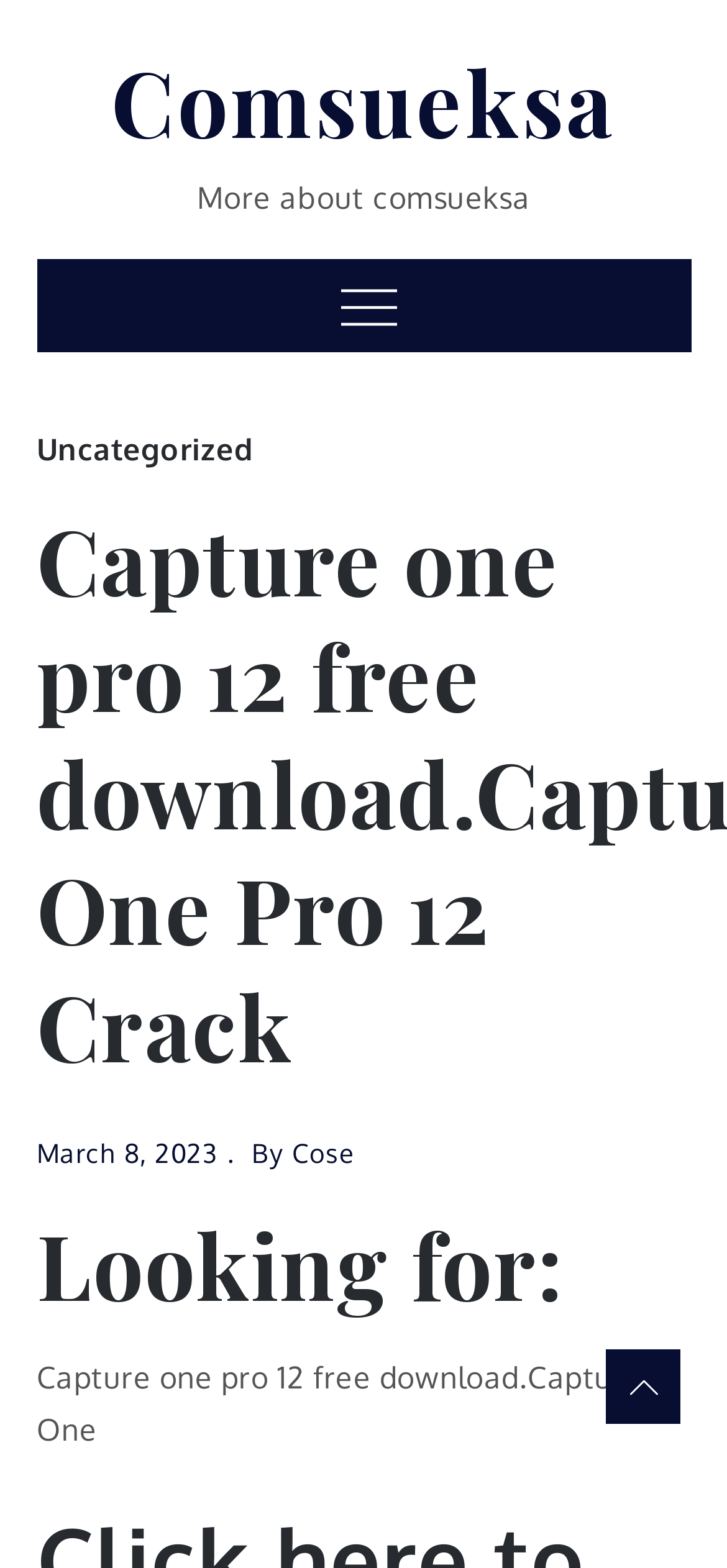What is the name of the author of the post?
Answer the question with a detailed and thorough explanation.

The author's name can be found in the section below the heading 'Capture one pro 12 free download.Capture One Pro 12 Crack', where it says 'By Cose'.